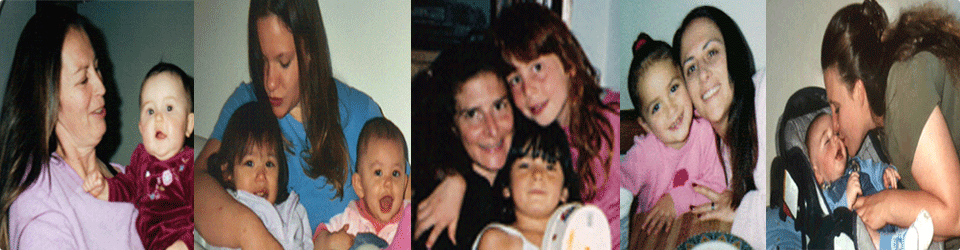What is the primary emotion depicted in the photographs?
Look at the screenshot and provide an in-depth answer.

The caption states that the photographs range from intimate embraces to joyful interactions, showcasing a spectrum of emotions from tenderness to happiness, which implies that the primary emotion depicted in the photographs is love and connection.